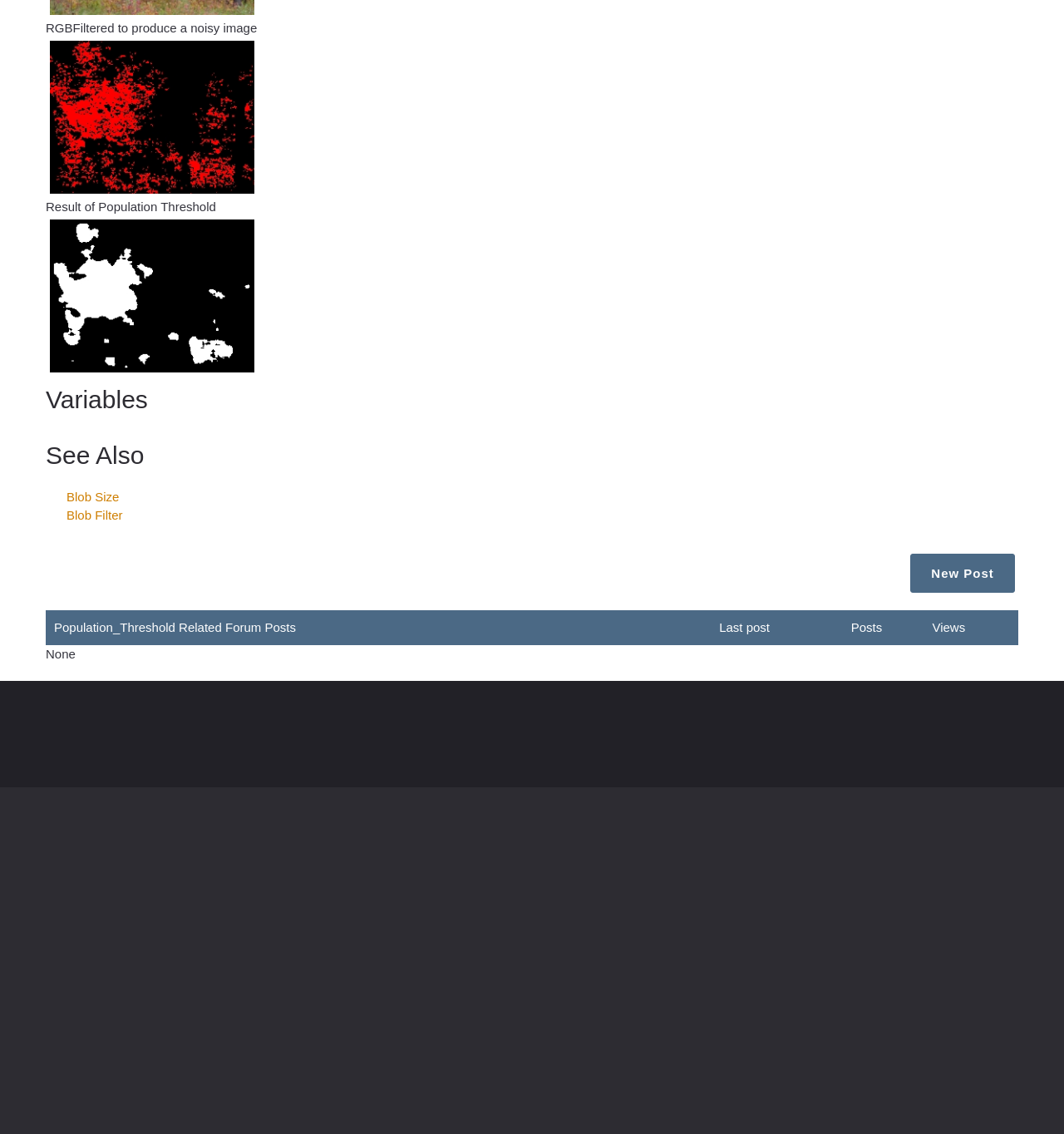Provide a one-word or one-phrase answer to the question:
What is the address mentioned at the bottom of the webpage?

Aurora, CO 80014